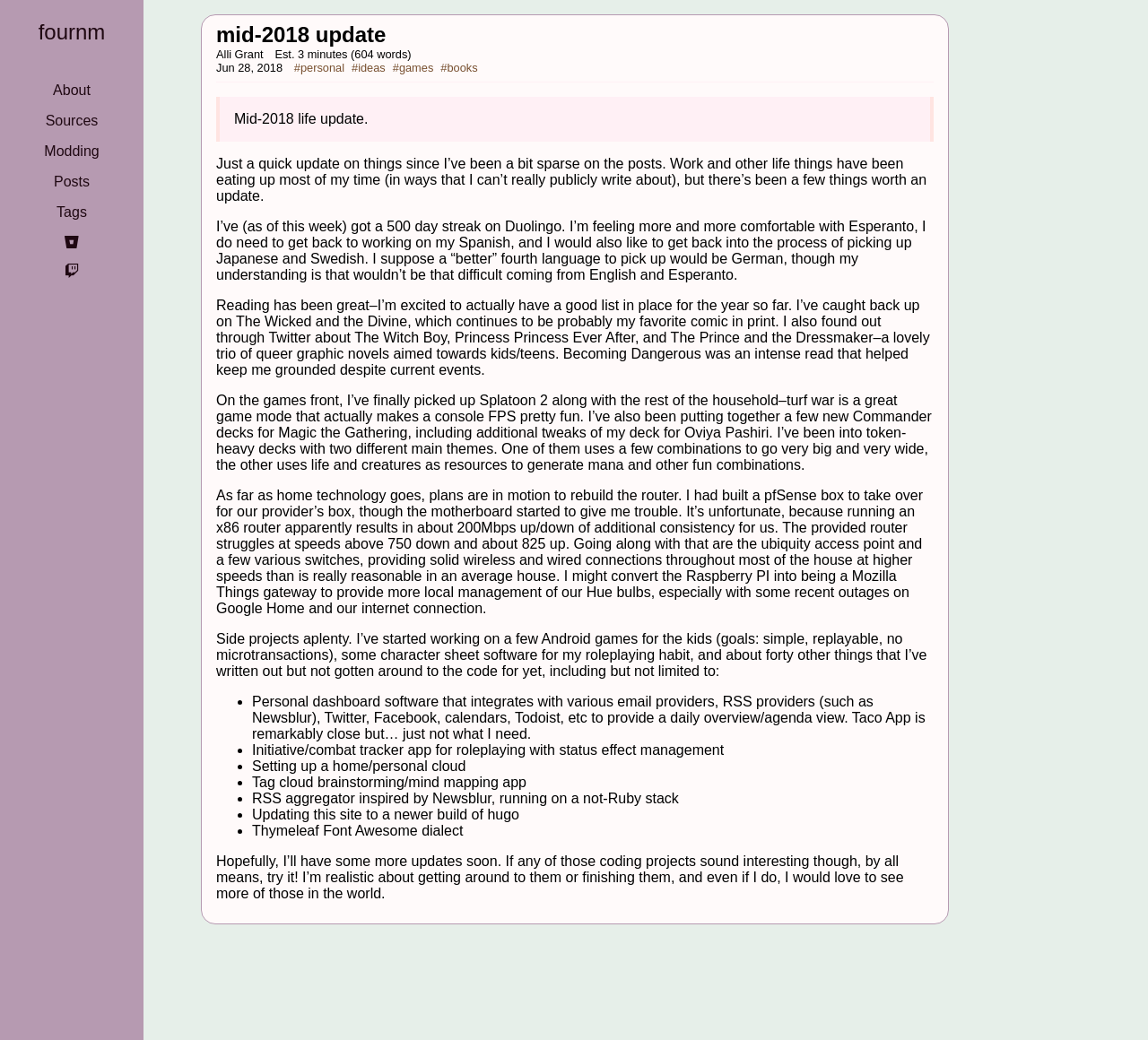Using the format (top-left x, top-left y, bottom-right x, bottom-right y), and given the element description, identify the bounding box coordinates within the screenshot: parent_node: About

[0.0, 0.222, 0.125, 0.243]